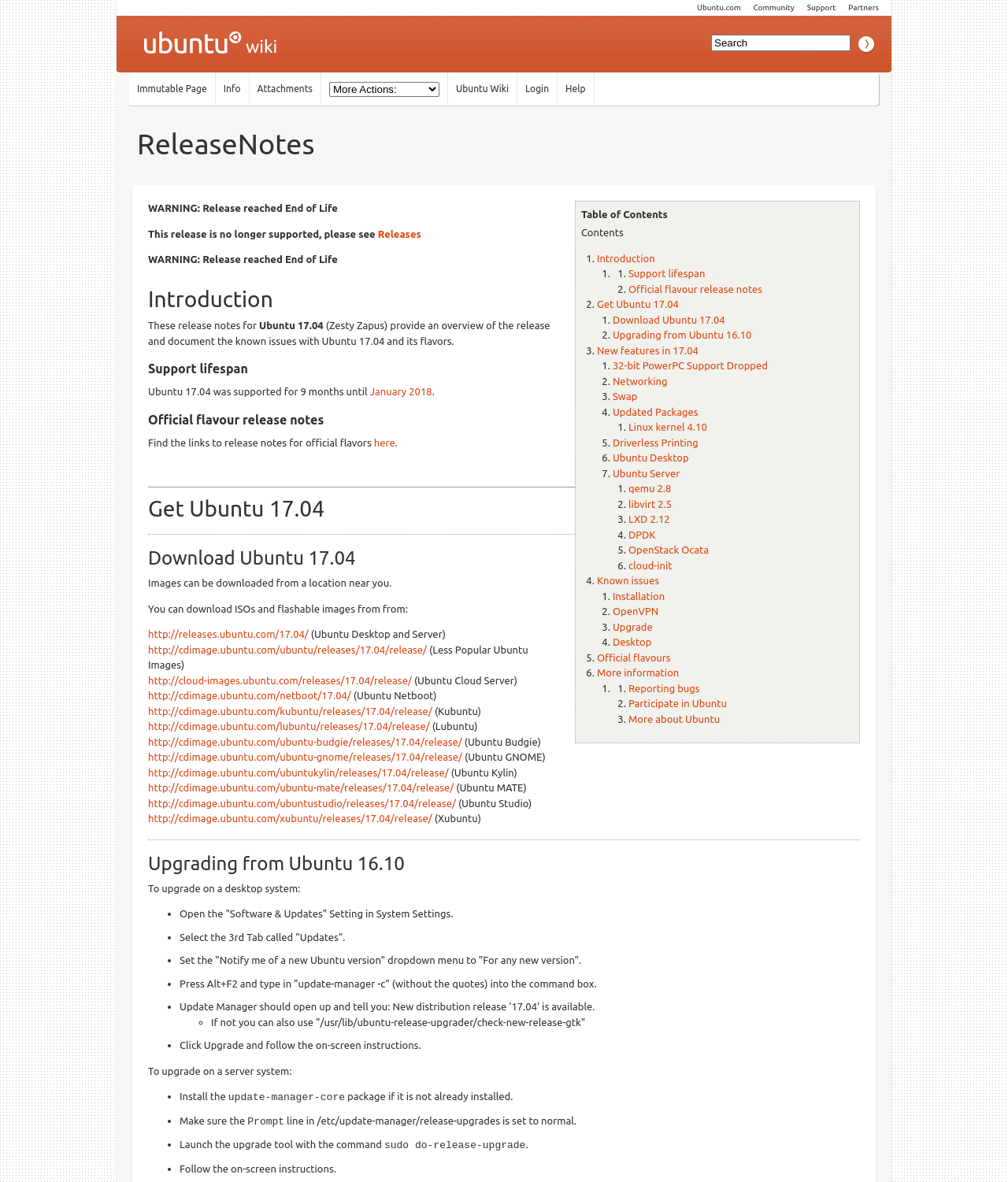Use a single word or phrase to answer the question:
What is the purpose of the search box?

To search the wiki